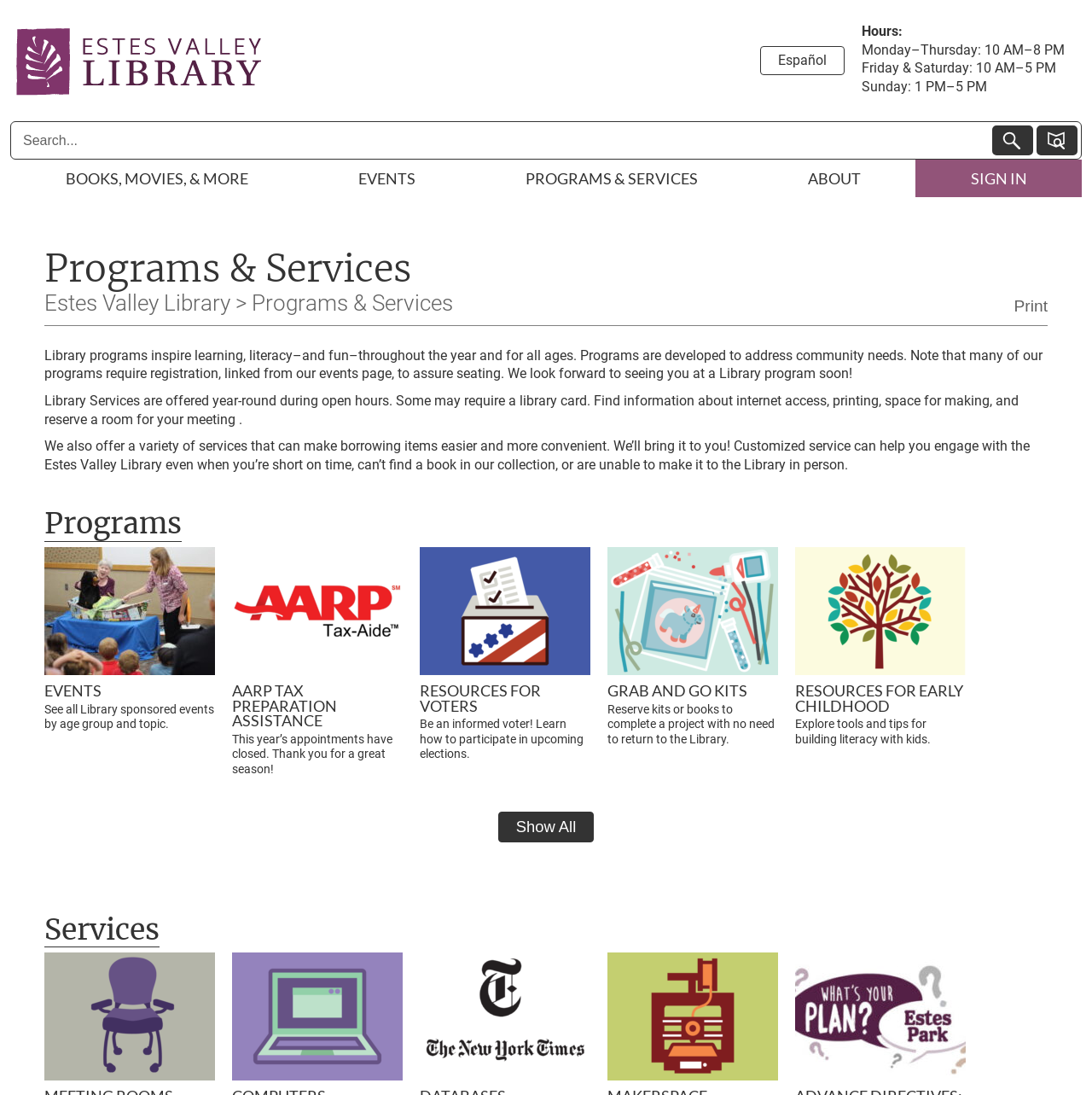Can you find the bounding box coordinates of the area I should click to execute the following instruction: "Print the page"?

[0.929, 0.268, 0.959, 0.291]